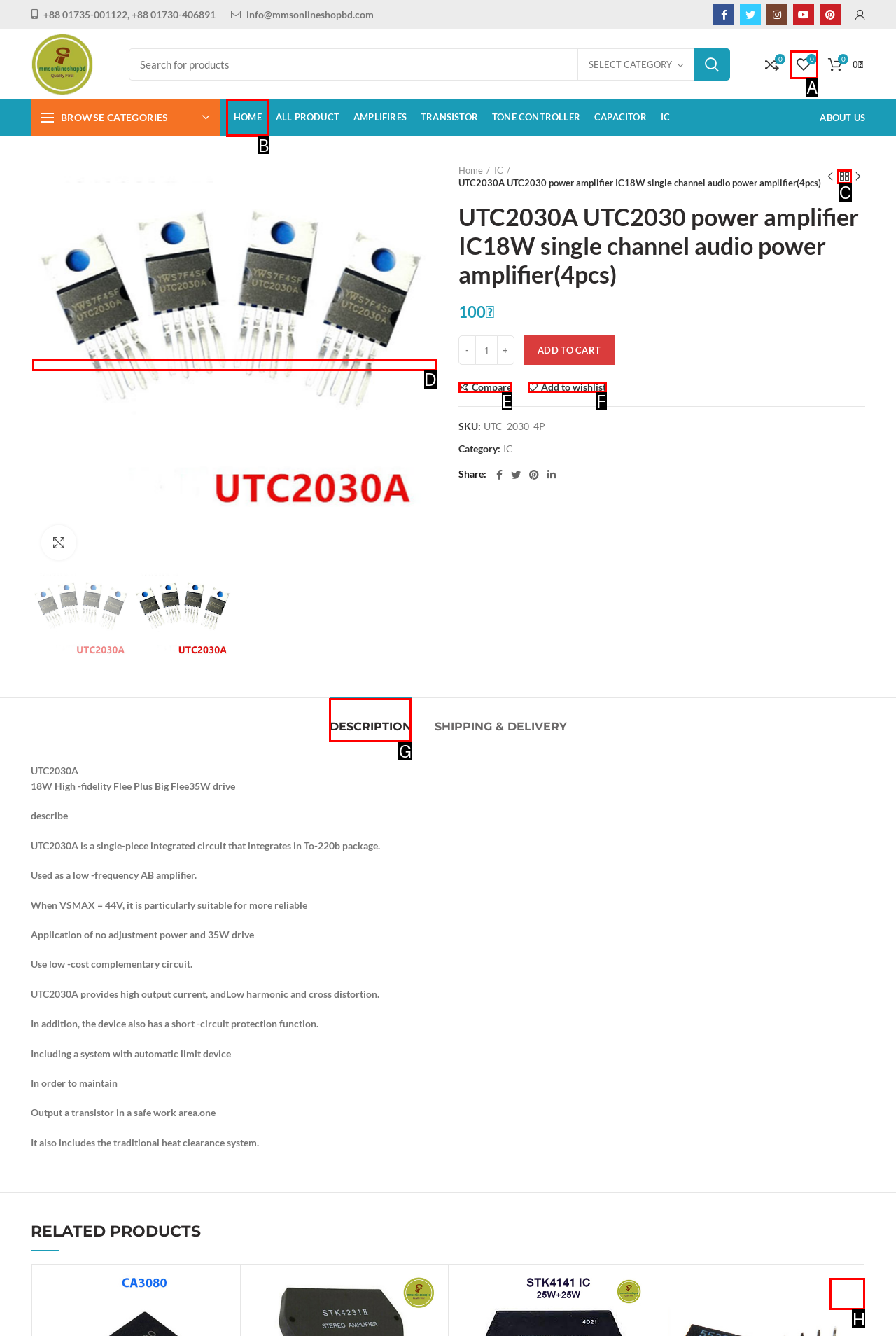Select the letter of the option that should be clicked to achieve the specified task: Go to home page. Respond with just the letter.

B